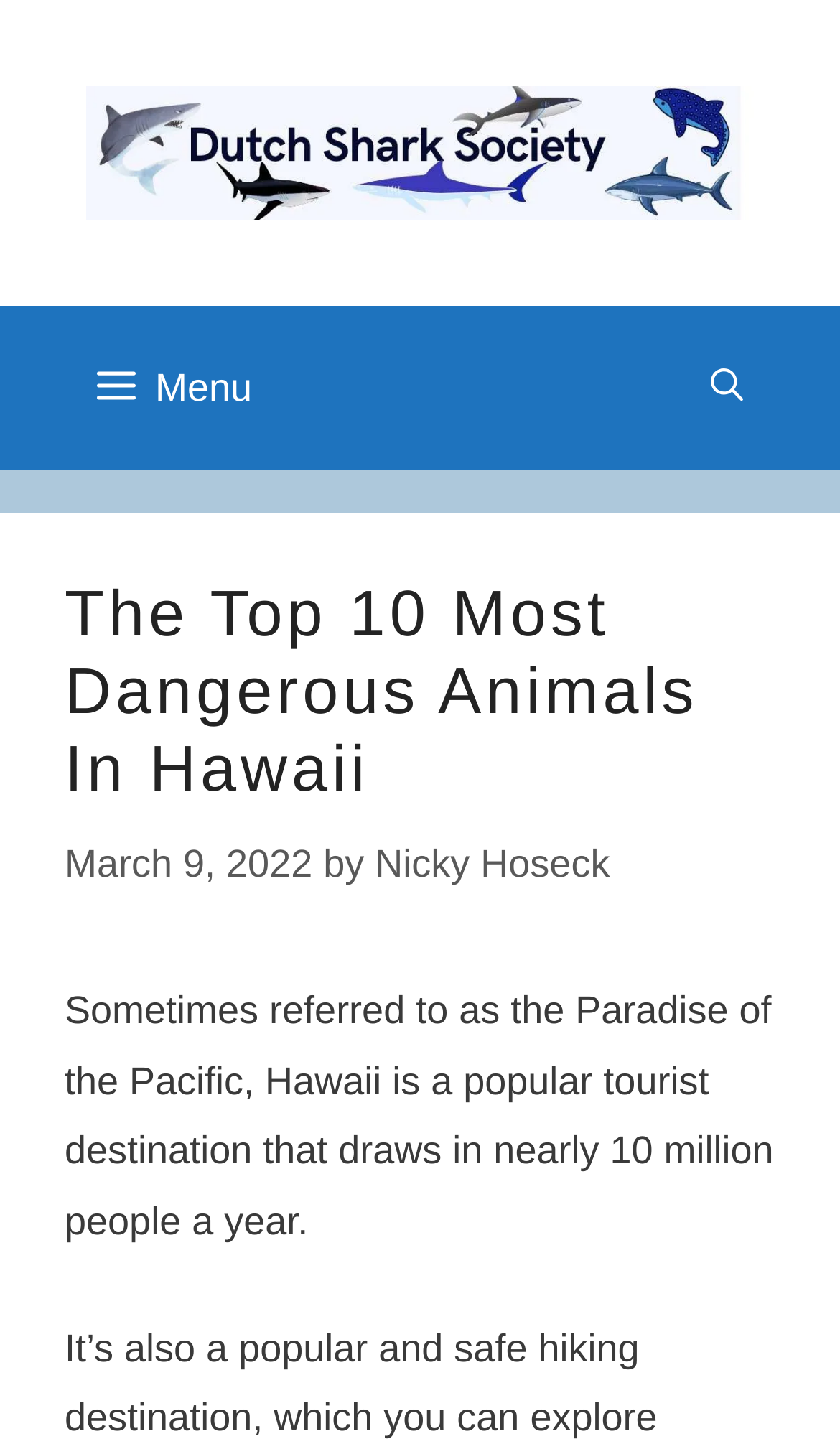By analyzing the image, answer the following question with a detailed response: How many people visit Hawaii each year?

I found this information in the introductory paragraph, which states that Hawaii draws in nearly 10 million people a year.